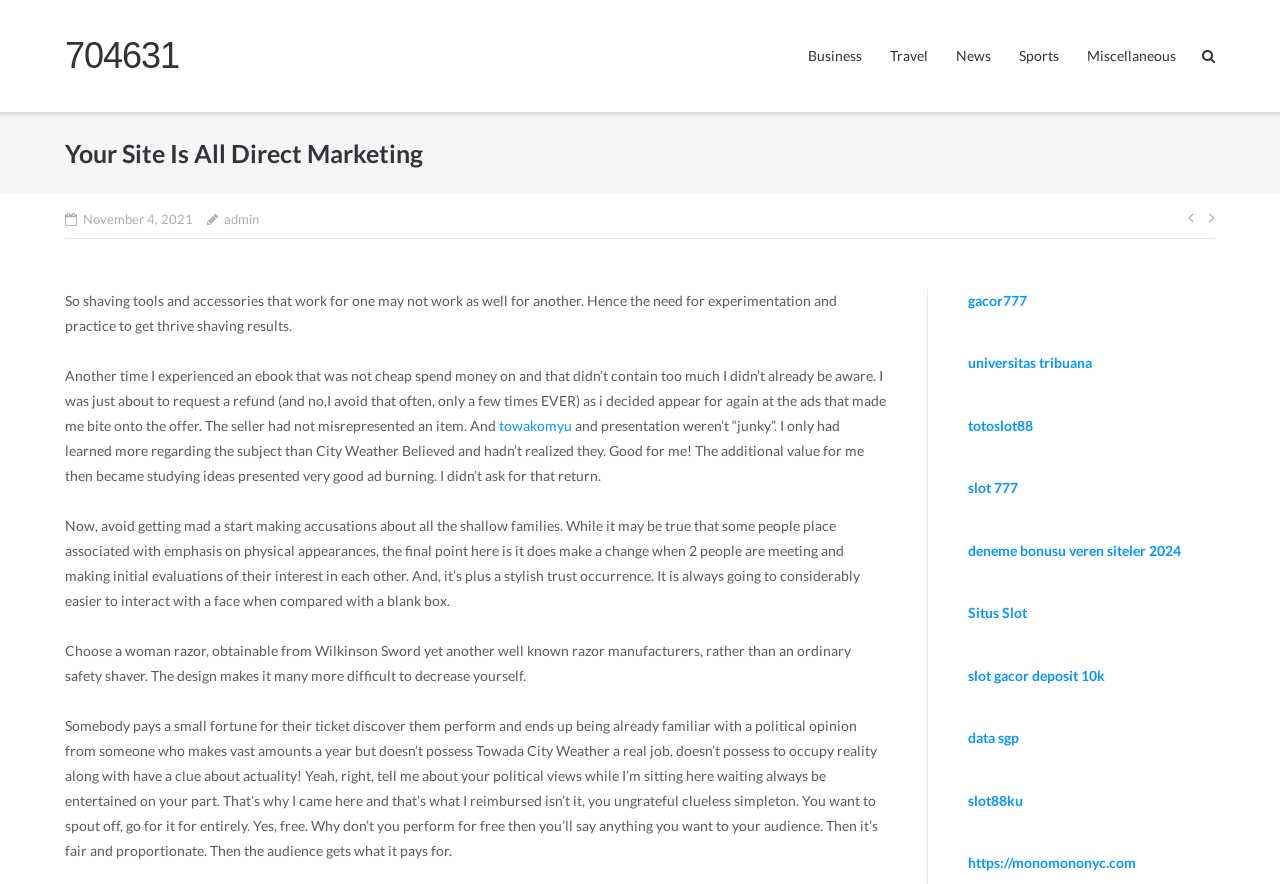From the details in the image, provide a thorough response to the question: What is the purpose of the razor mentioned in the post?

I found the purpose of the razor mentioned in the post by reading the StaticText element that mentions the razor. The text suggests that the razor is used for shaving, specifically for people who have difficulty shaving with ordinary safety razors.